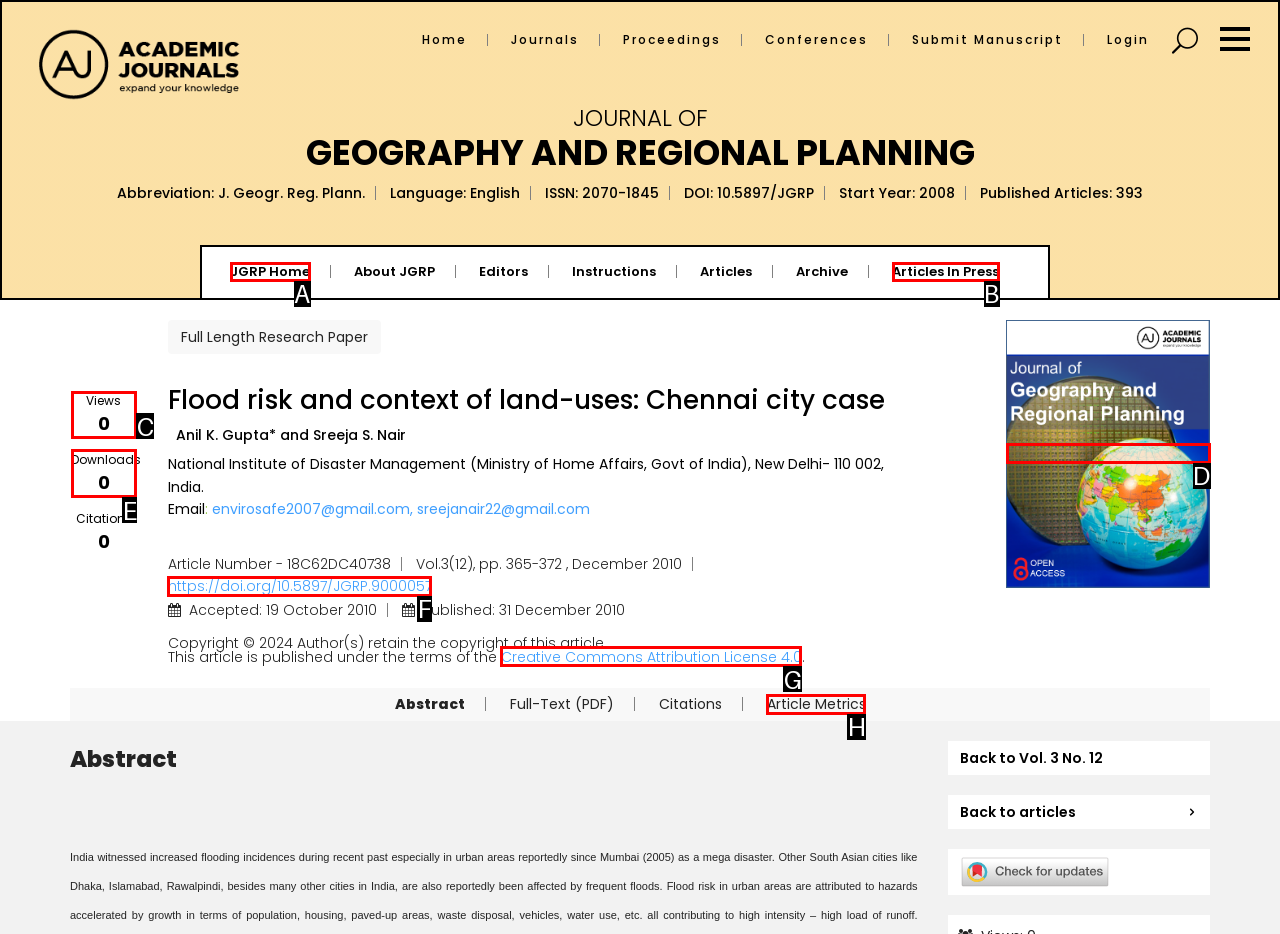Which option corresponds to the following element description: Articles In Press?
Please provide the letter of the correct choice.

B